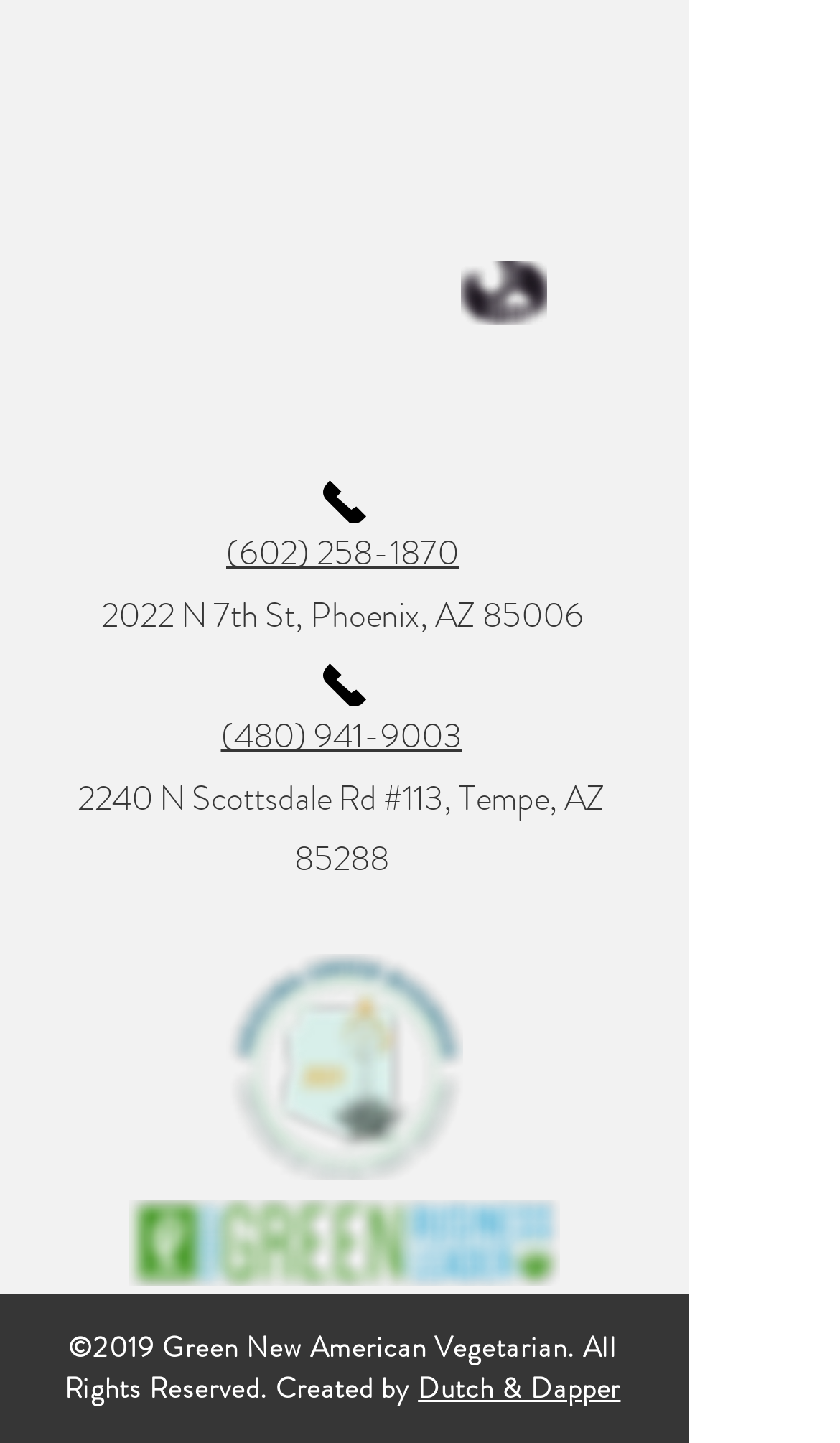How many logos are displayed on the webpage?
Answer the question with a single word or phrase derived from the image.

3